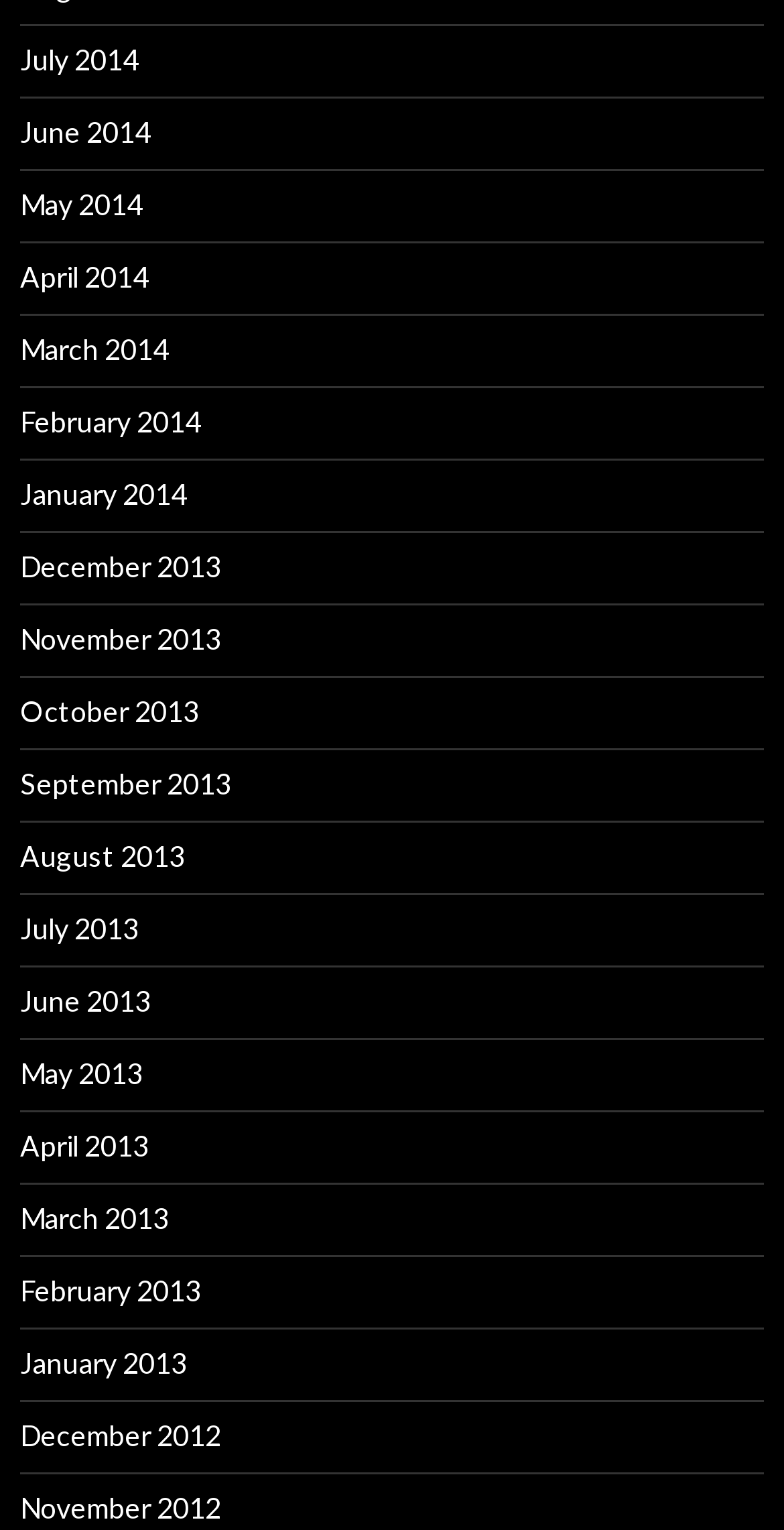Is there a pattern in the link text?
Using the visual information from the image, give a one-word or short-phrase answer.

Yes